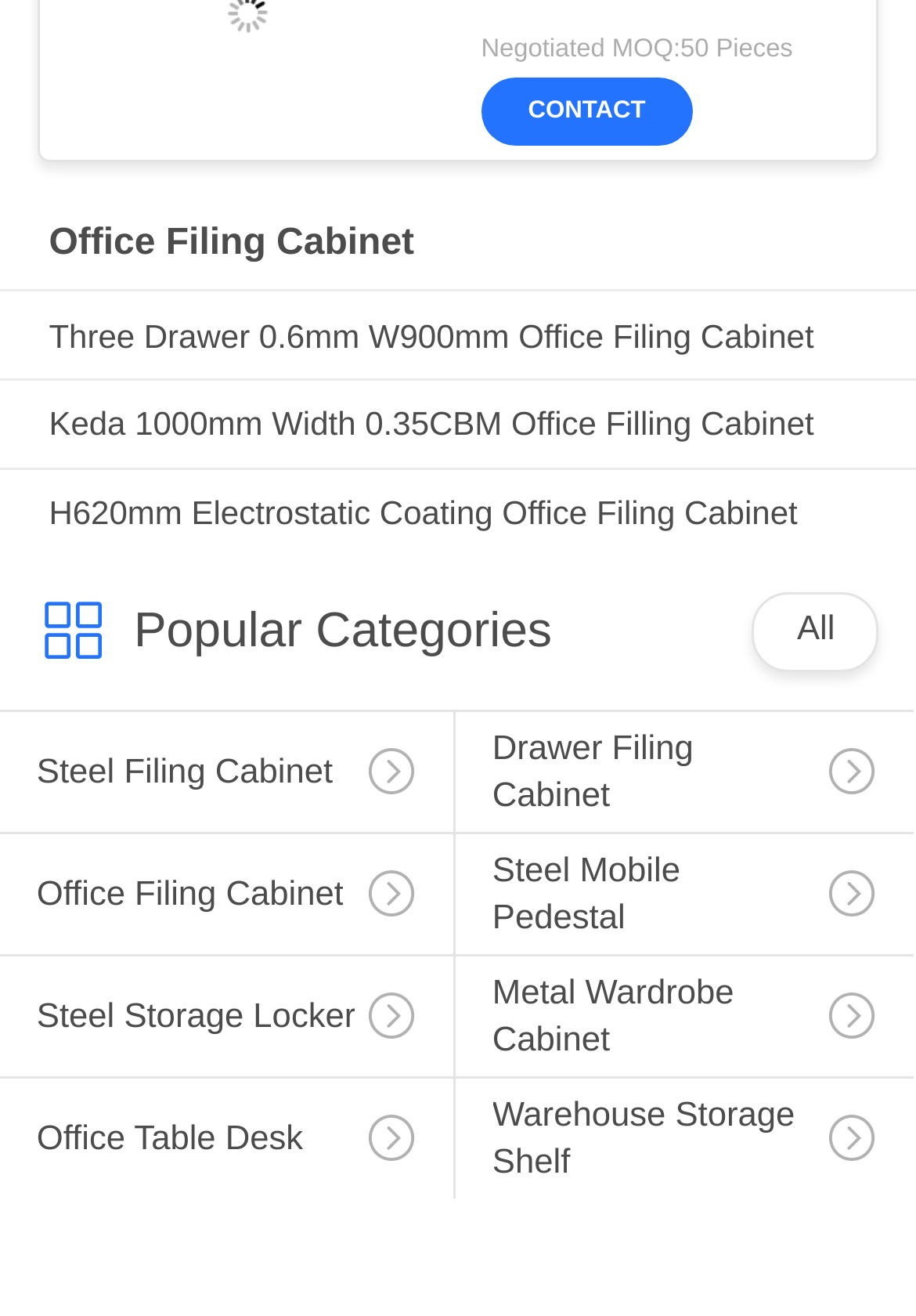Please mark the clickable region by giving the bounding box coordinates needed to complete this instruction: "View Office Filing Cabinet details".

[0.053, 0.169, 0.947, 0.201]